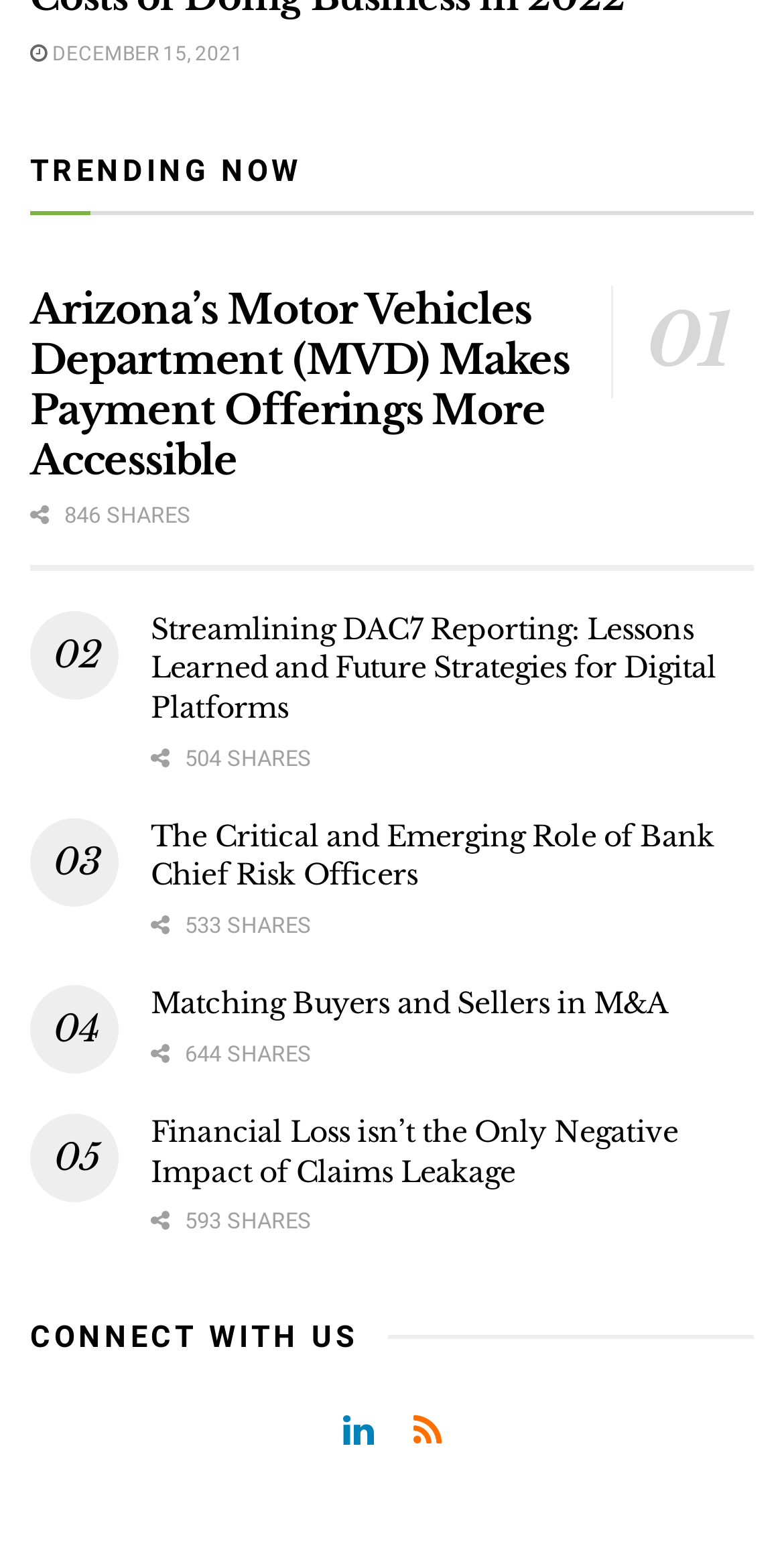How many social media platforms are available to connect with?
Using the image as a reference, answer the question with a short word or phrase.

2